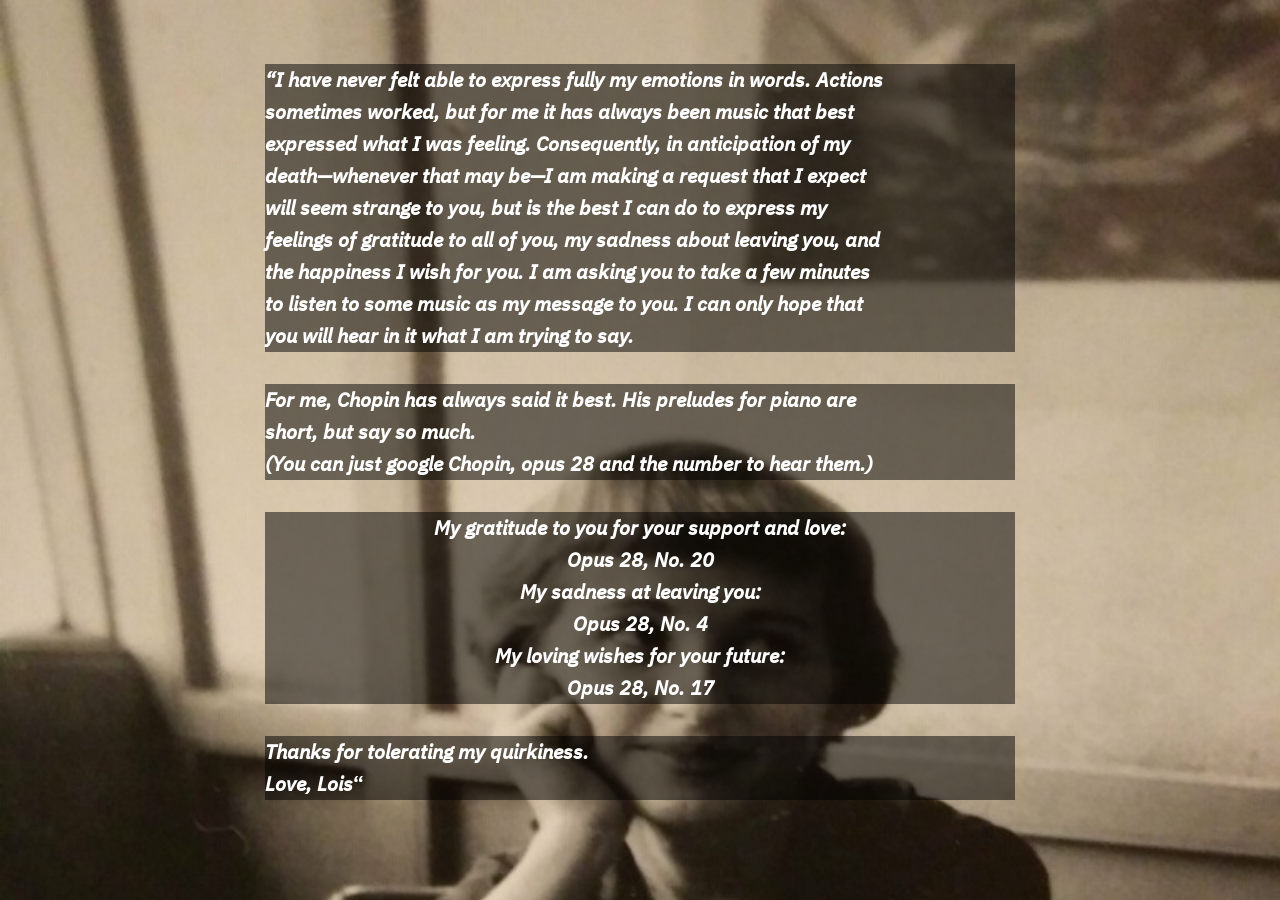Provide a brief response to the question below using a single word or phrase: 
What is the author's request regarding their death?

listen to music